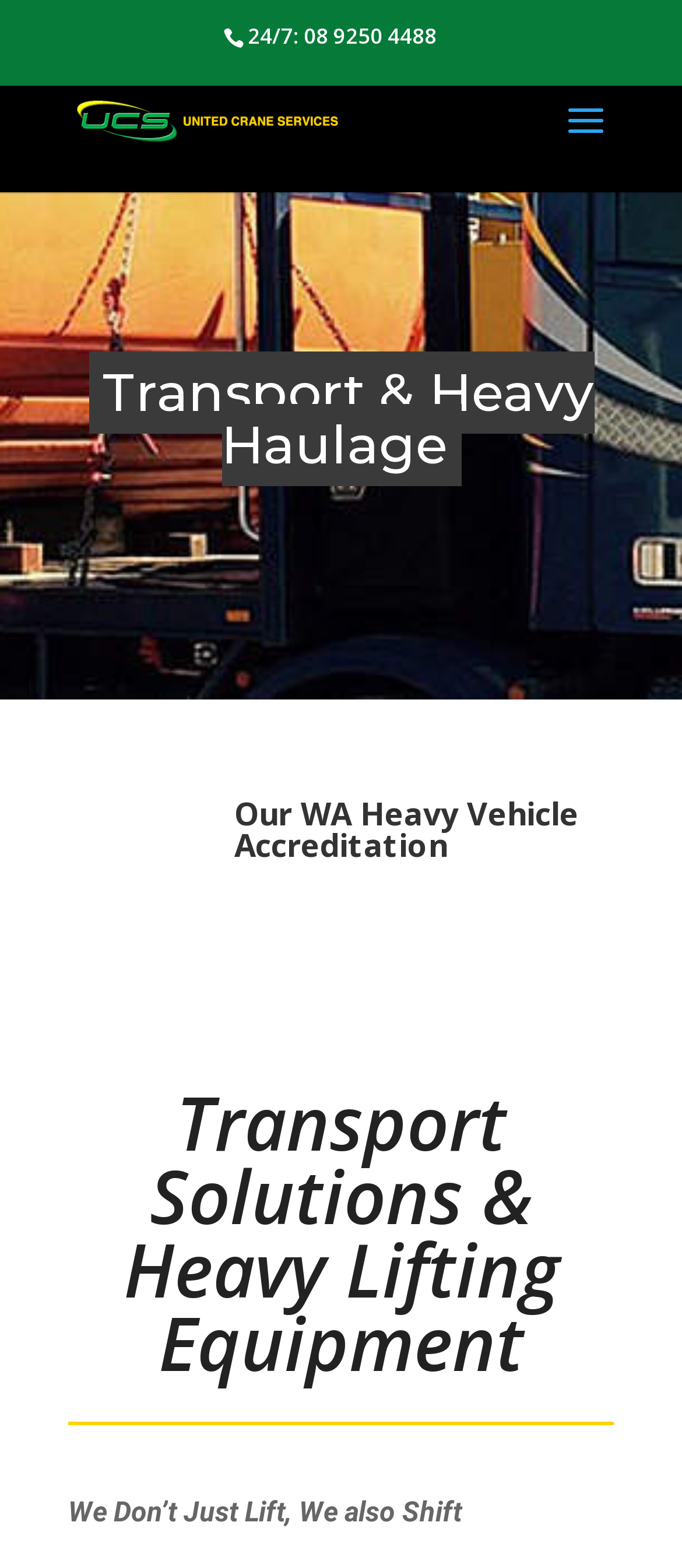Respond with a single word or phrase to the following question: What is the slogan of the company?

We Don’t Just Lift, We also Shift